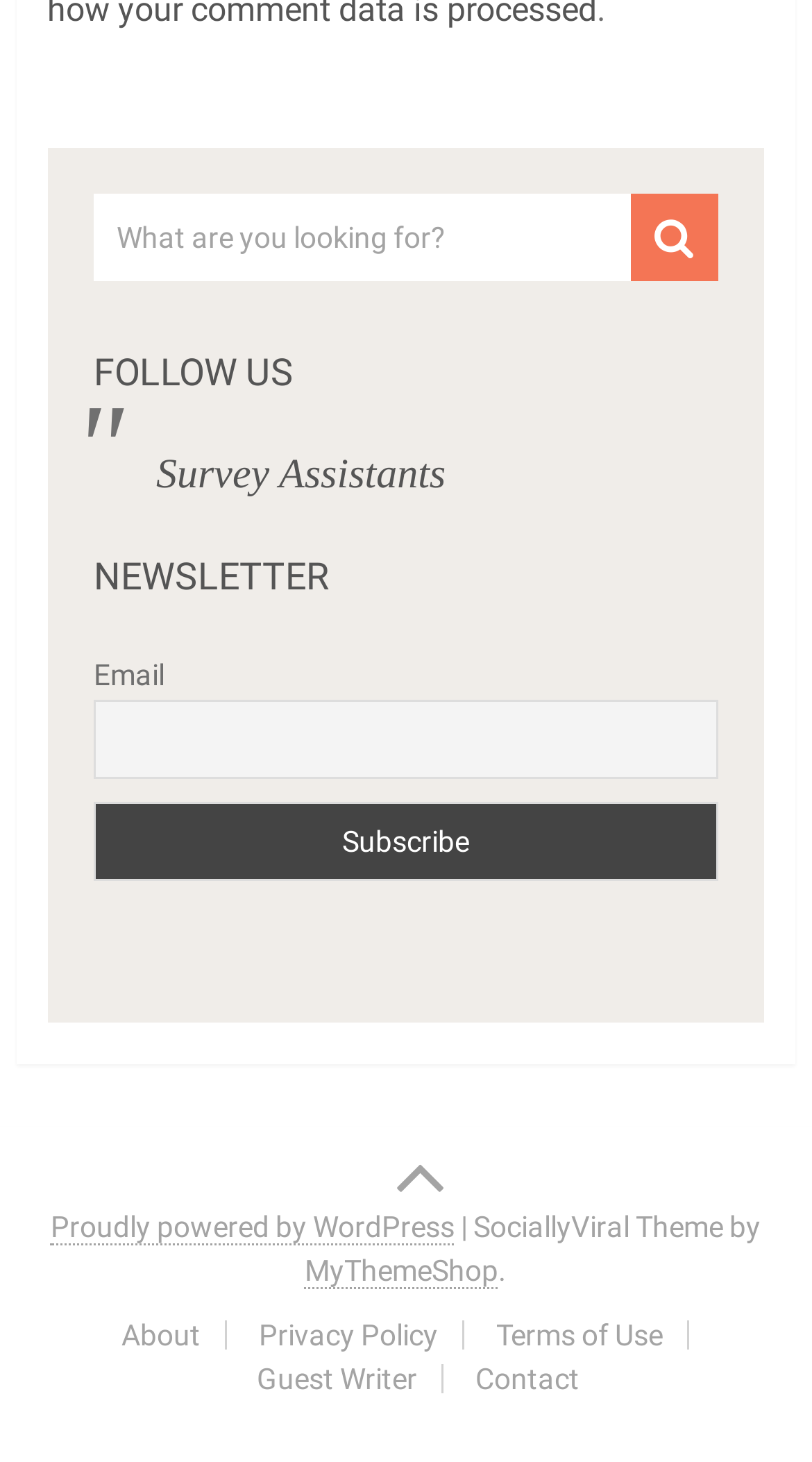Extract the bounding box coordinates for the UI element described as: "parent_node: Email name="ne"".

[0.115, 0.478, 0.885, 0.532]